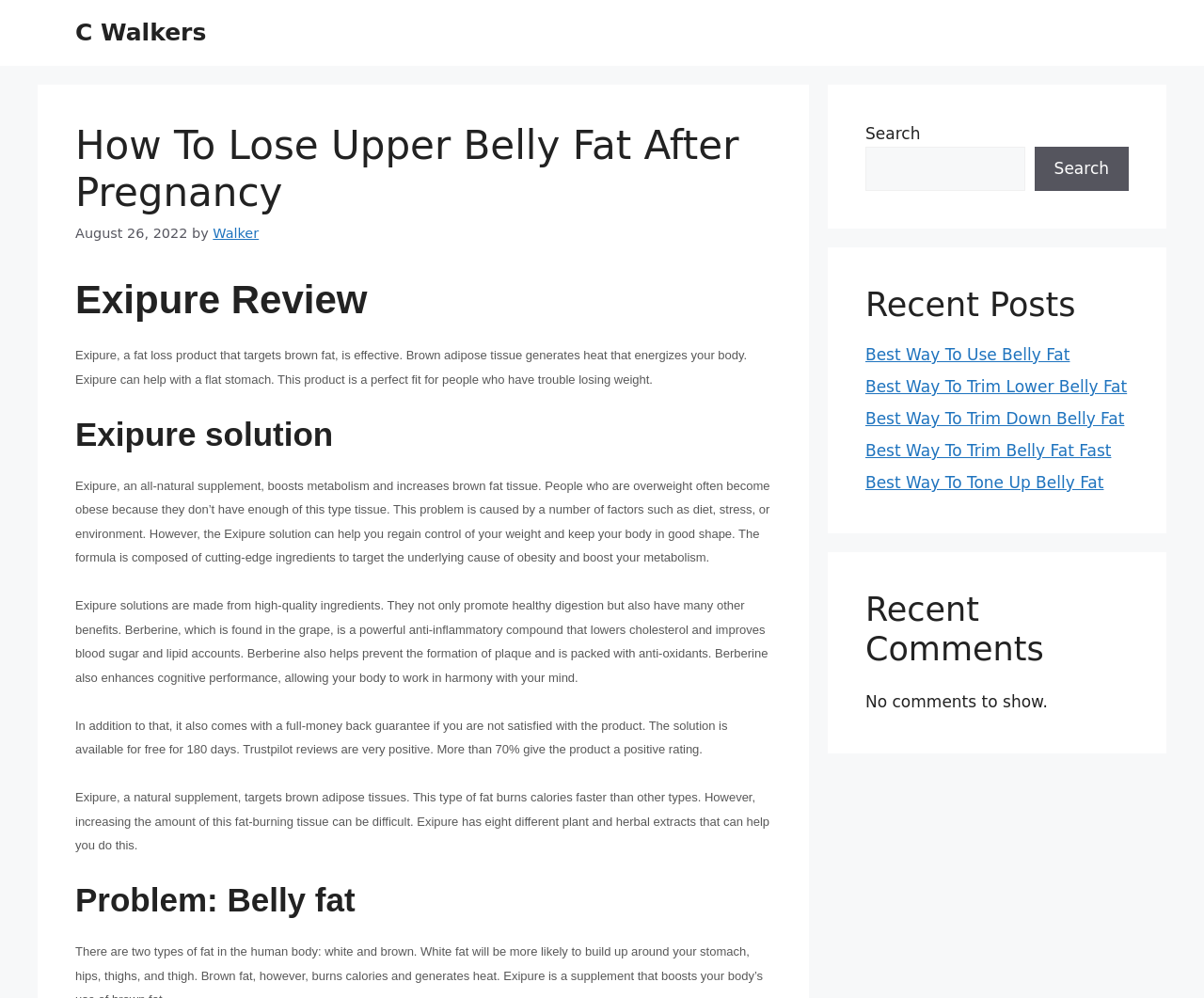Look at the image and answer the question in detail:
What is the purpose of Exipure?

The webpage explains that Exipure is a natural supplement that targets brown adipose tissues, which burn calories faster than other types of fat, and increasing the amount of this fat-burning tissue can be difficult.